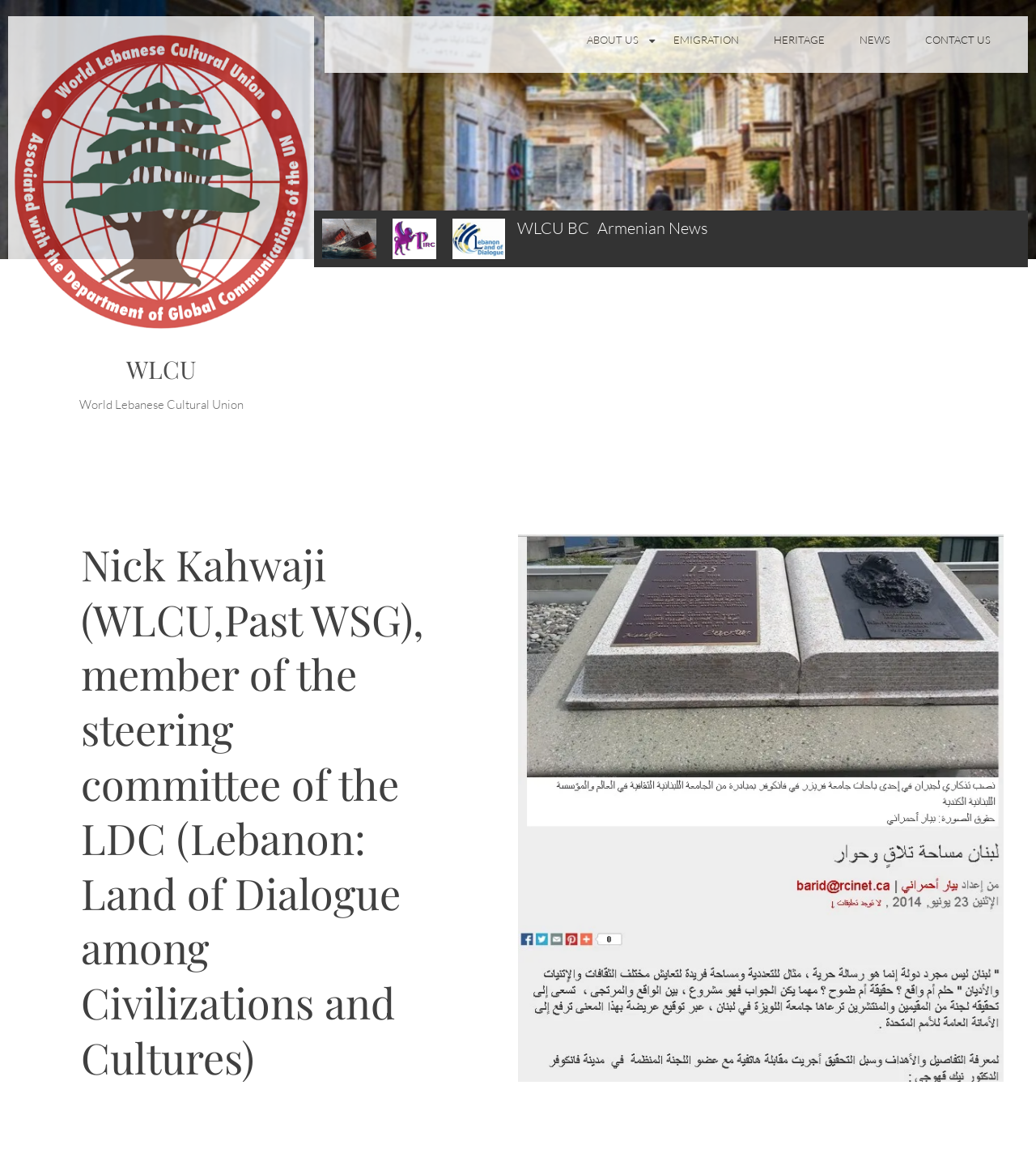Locate the bounding box coordinates of the area you need to click to fulfill this instruction: 'Contact the organization'. The coordinates must be in the form of four float numbers ranging from 0 to 1: [left, top, right, bottom].

[0.878, 0.021, 0.972, 0.048]